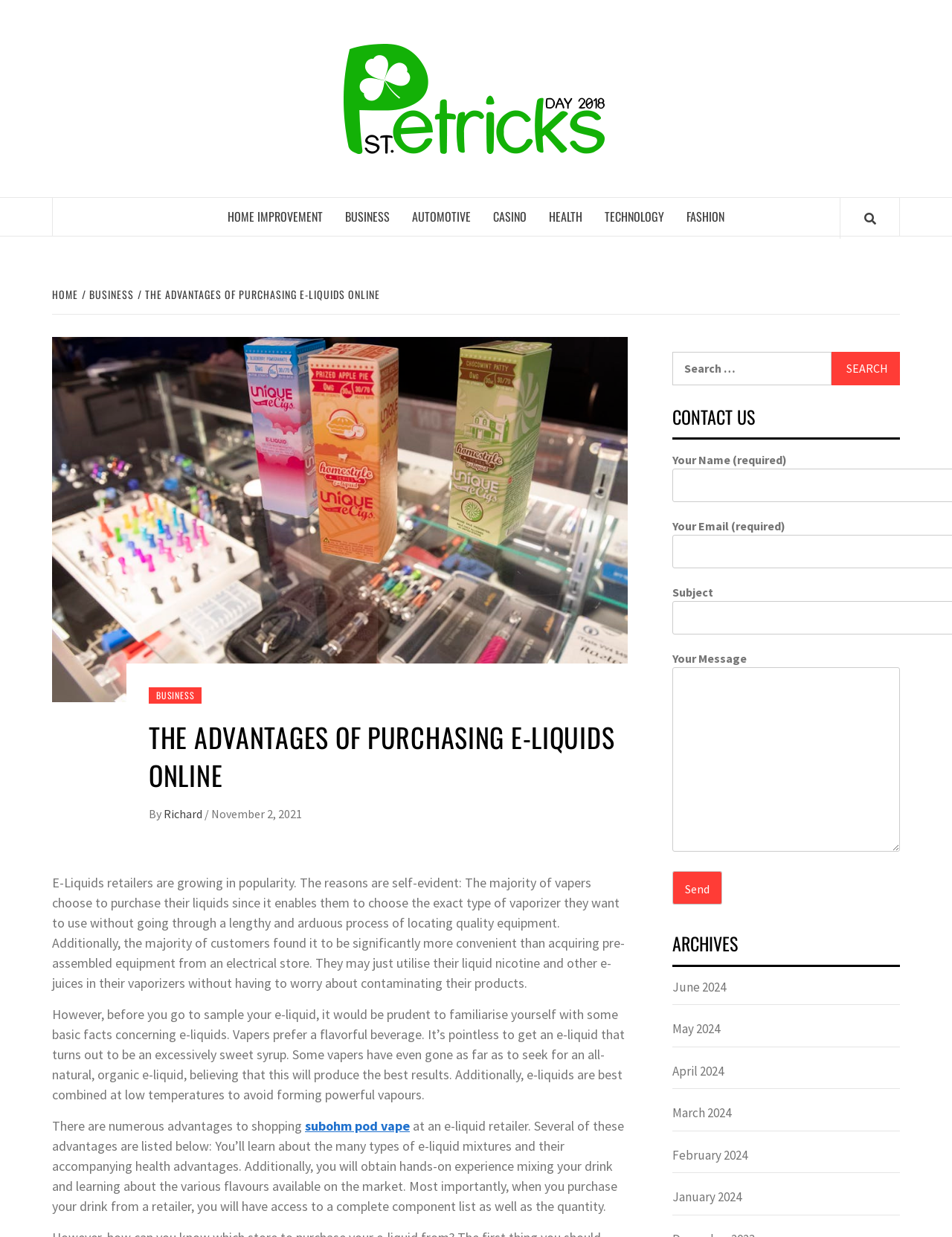Please specify the bounding box coordinates of the area that should be clicked to accomplish the following instruction: "Click on the 'HOME IMPROVEMENT' link". The coordinates should consist of four float numbers between 0 and 1, i.e., [left, top, right, bottom].

[0.227, 0.16, 0.351, 0.19]